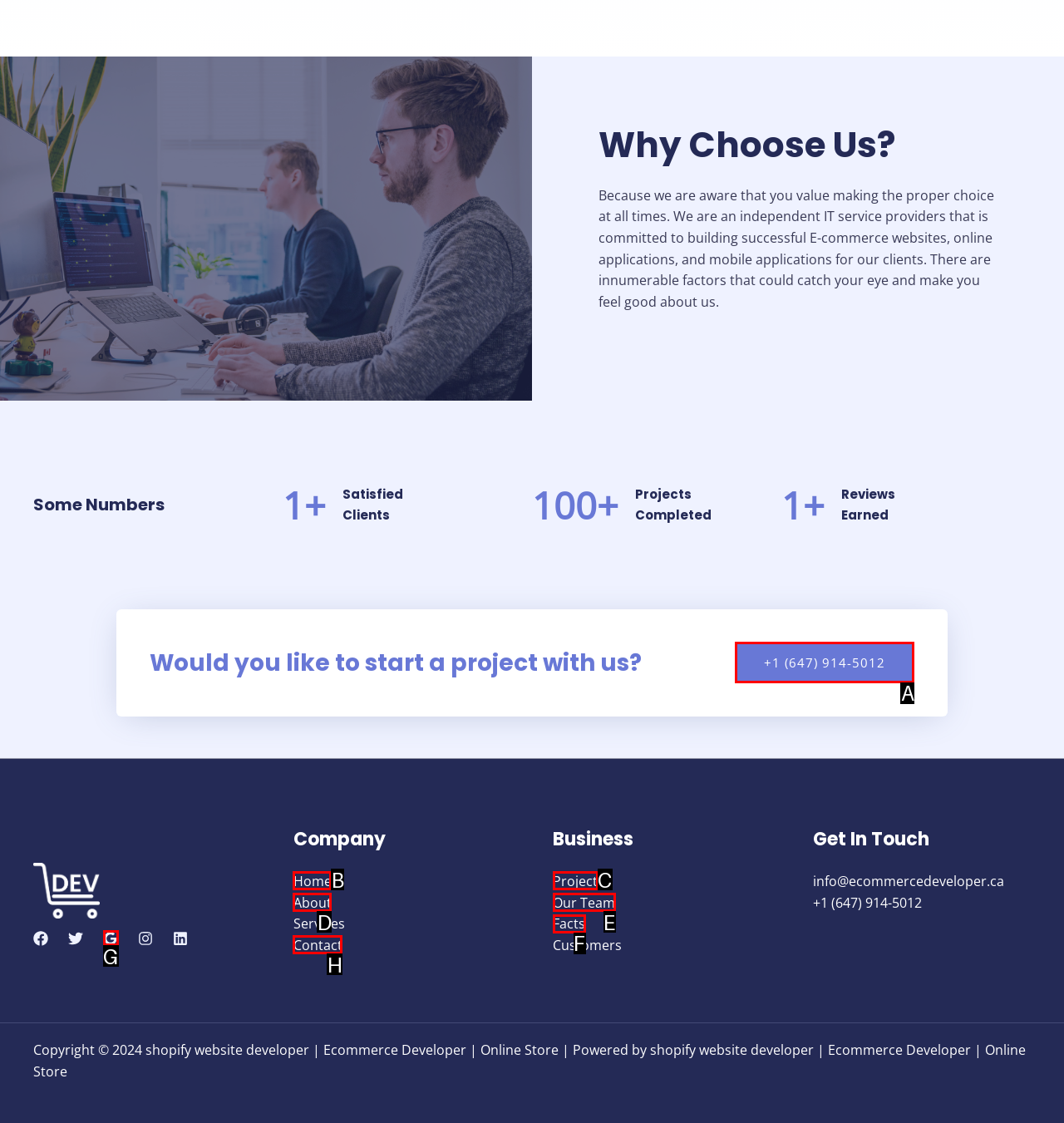Figure out which option to click to perform the following task: Call the phone number
Provide the letter of the correct option in your response.

A